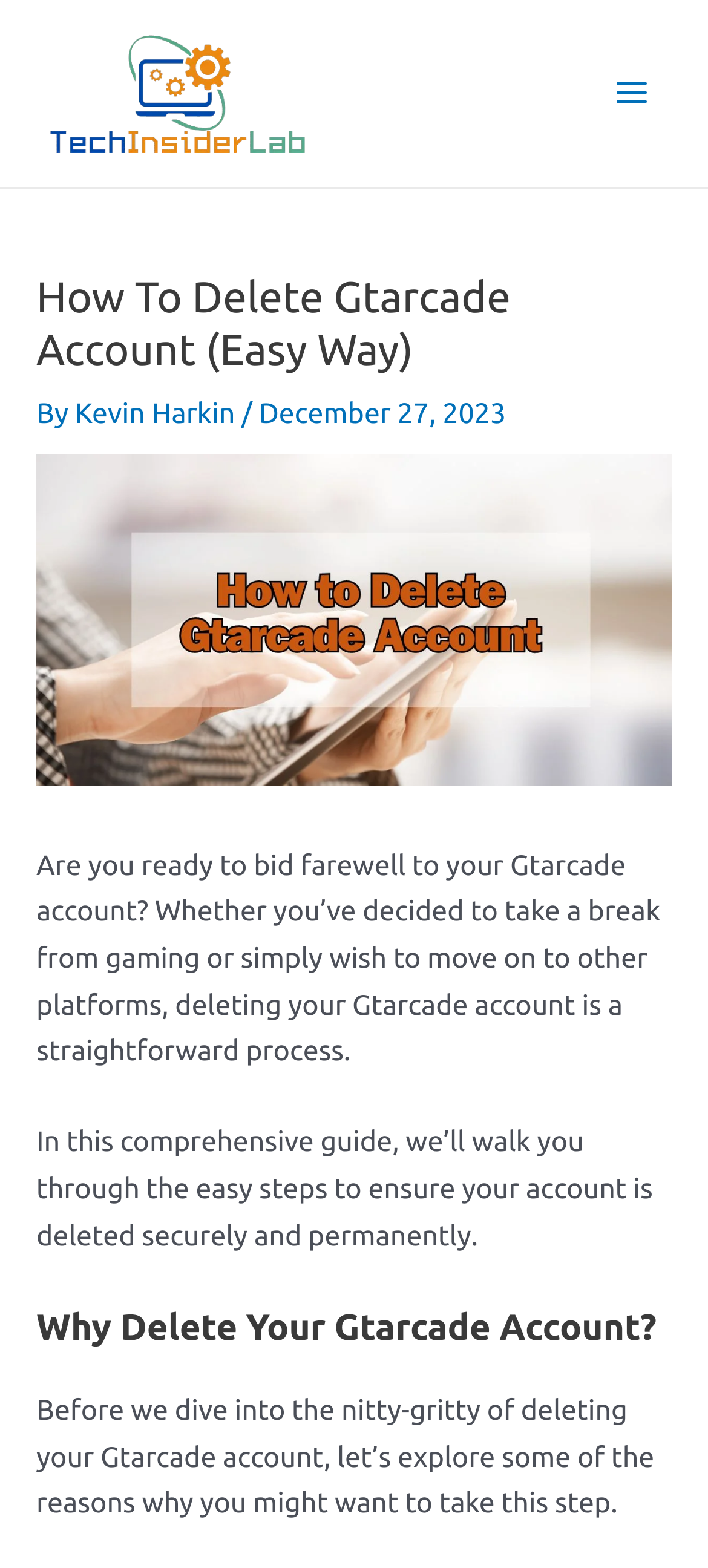Provide a brief response to the question below using one word or phrase:
Who is the author of this article?

Kevin Harkin